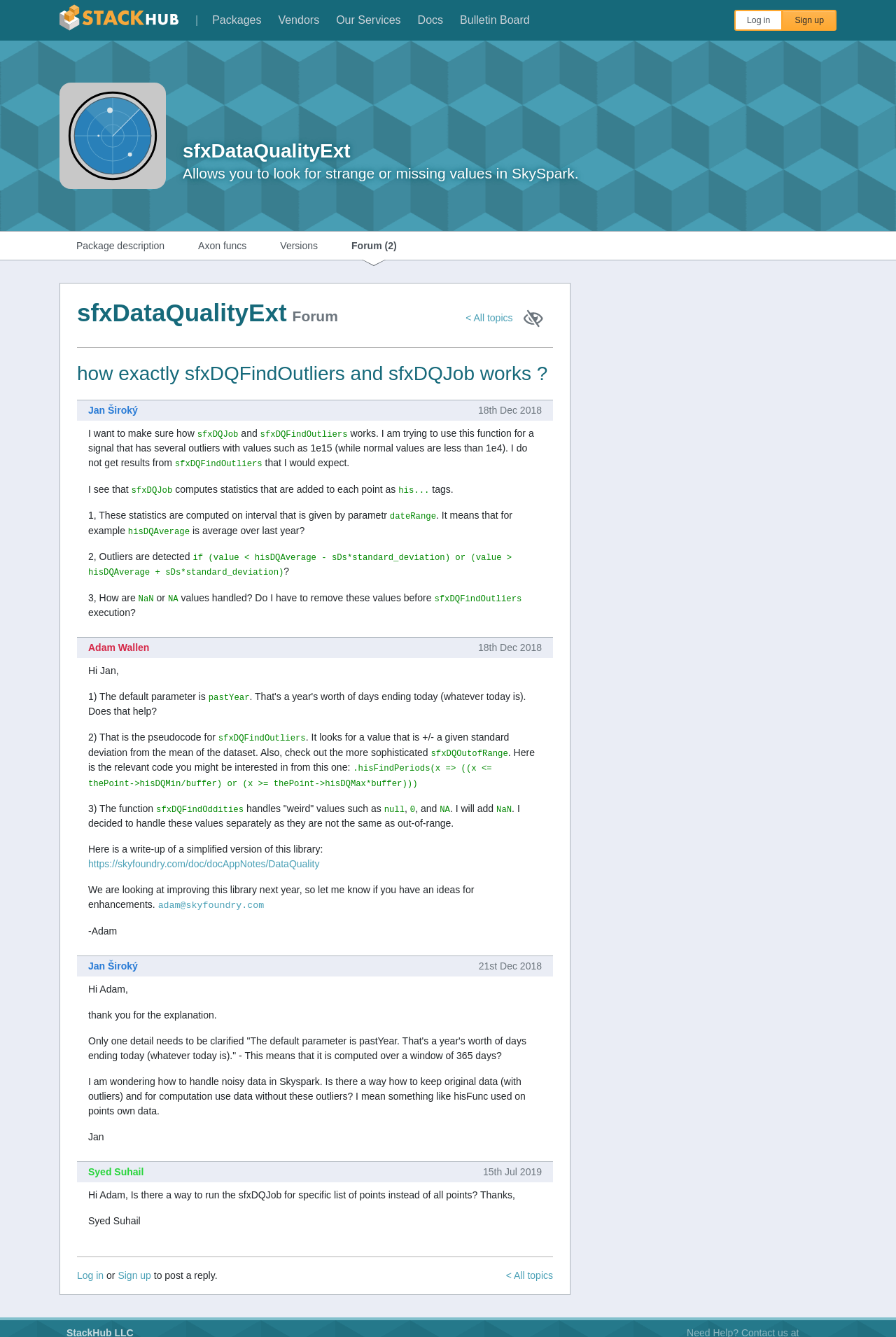Answer the question using only one word or a concise phrase: What is sfxDataQualityExt?

A tool for data quality